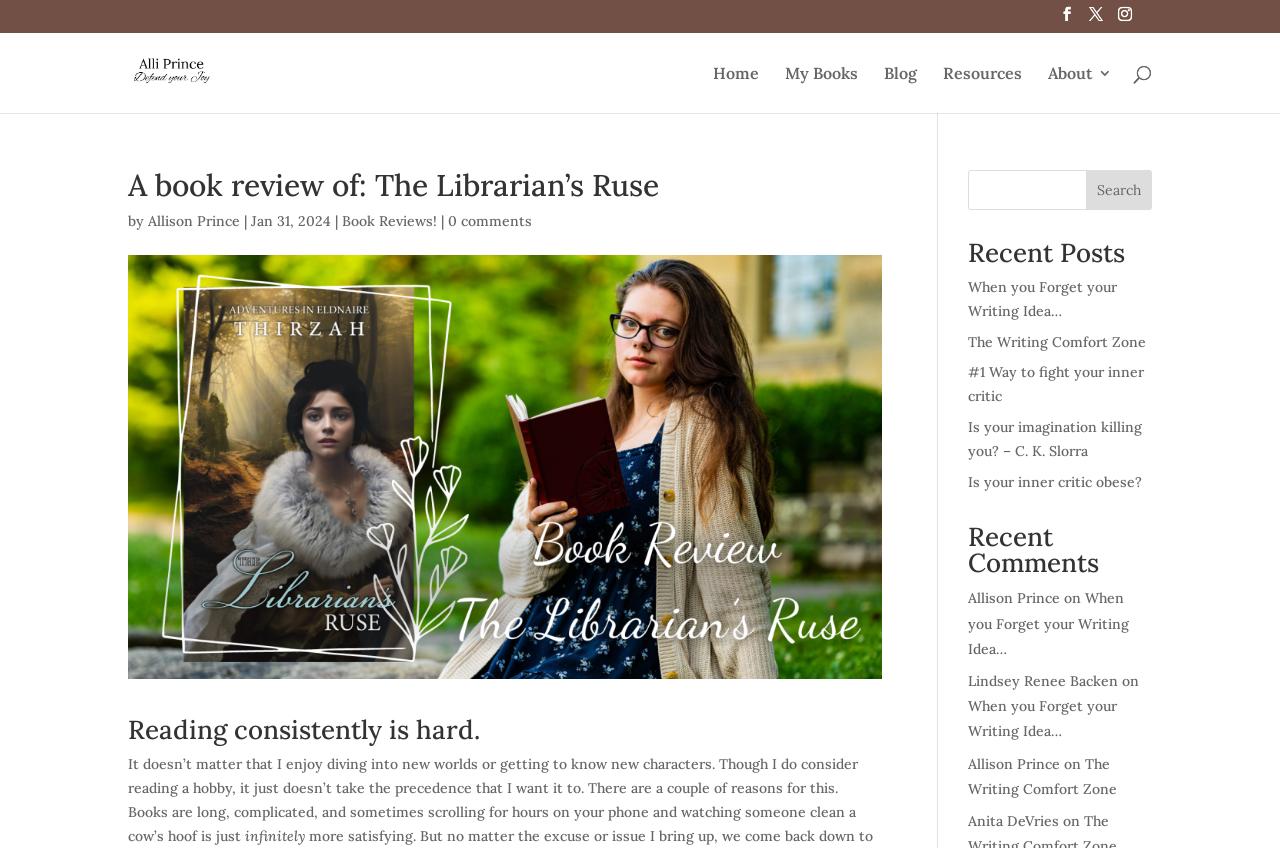Please find the bounding box coordinates of the element that you should click to achieve the following instruction: "Search for a book". The coordinates should be presented as four float numbers between 0 and 1: [left, top, right, bottom].

[0.1, 0.038, 0.9, 0.04]